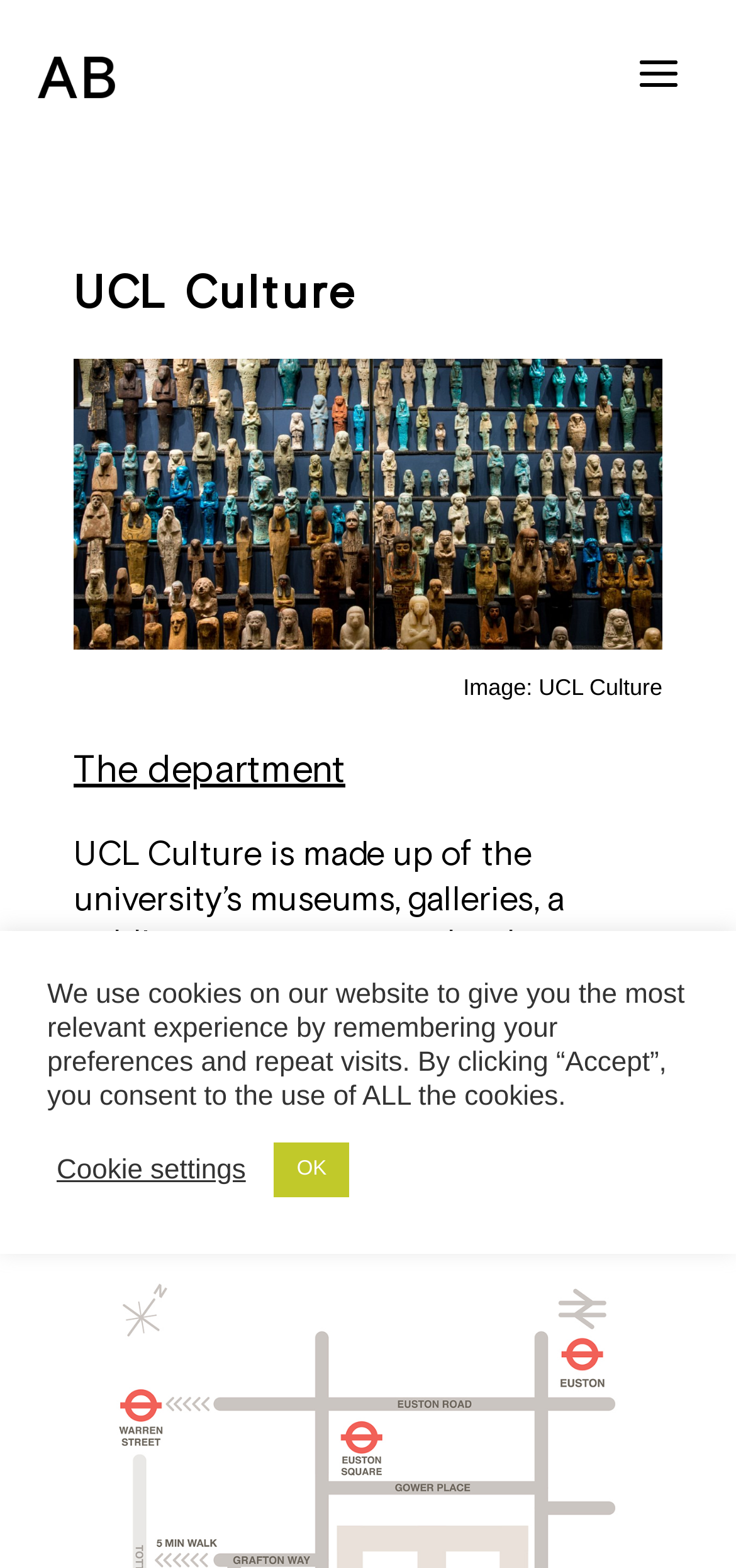Construct a comprehensive caption that outlines the webpage's structure and content.

The webpage is about Anna Betts' work with UCL Culture, showcasing her experience in advising on brand and creating marketing materials for the organization. 

At the top left of the page, there is a small image of Anna Betts. To the right of this image, the text "UCL Culture" is displayed prominently. Below this, a larger image takes up most of the width of the page, with a caption "Image: UCL Culture" on the right side. 

Underneath the large image, the text "The department" is followed by a paragraph describing UCL Culture, which consists of museums, galleries, a public art program, schools coordinators, and a public engagement team. This paragraph also mentions Anna Betts' work with the organization, advising on brand and creating marketing materials for their diverse audiences.

At the bottom of the page, there is a notification about the use of cookies on the website, with options to "Accept" or adjust "Cookie settings".